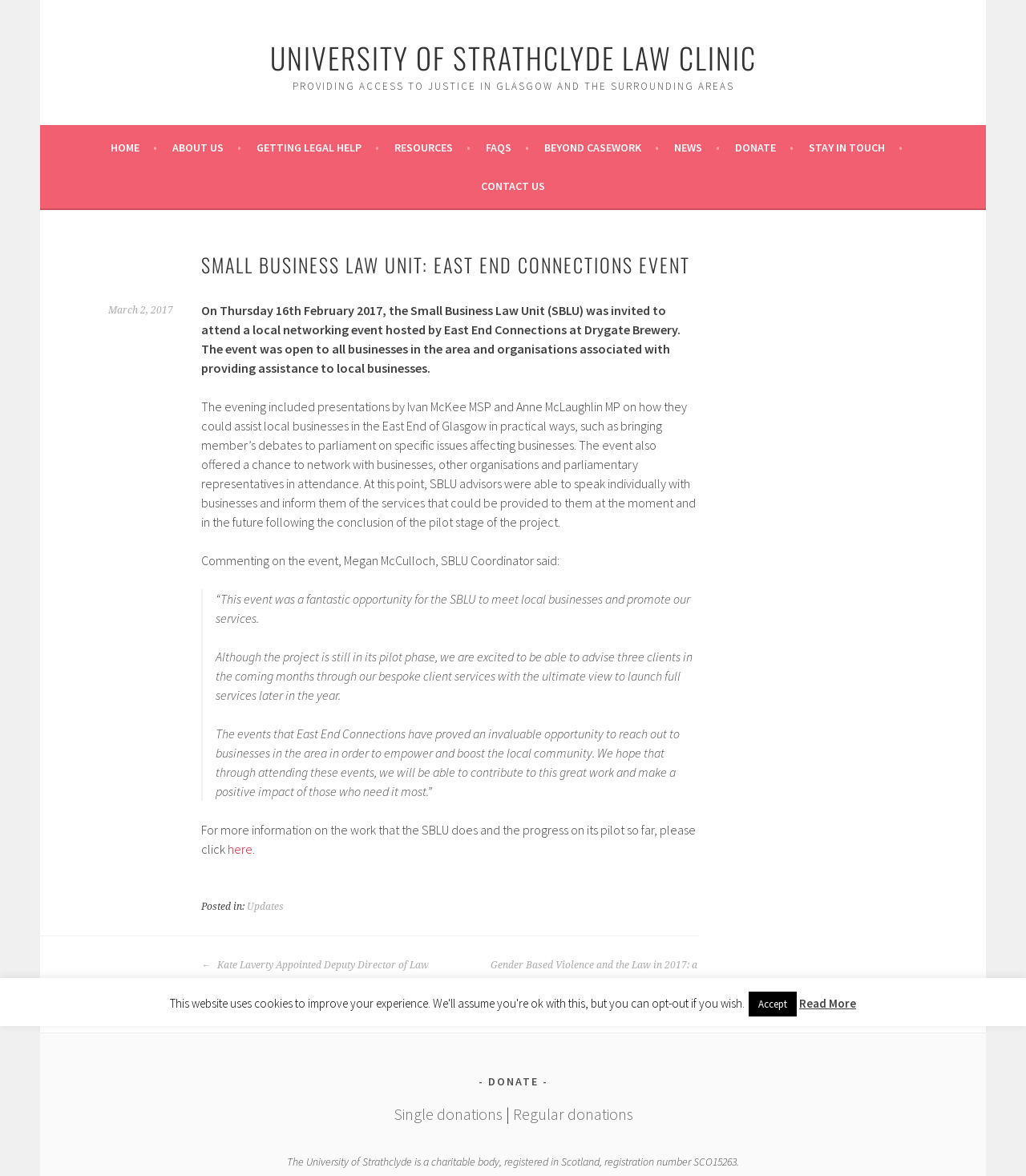Provide a brief response to the question using a single word or phrase: 
What is the name of the law clinic?

University of Strathclyde Law Clinic